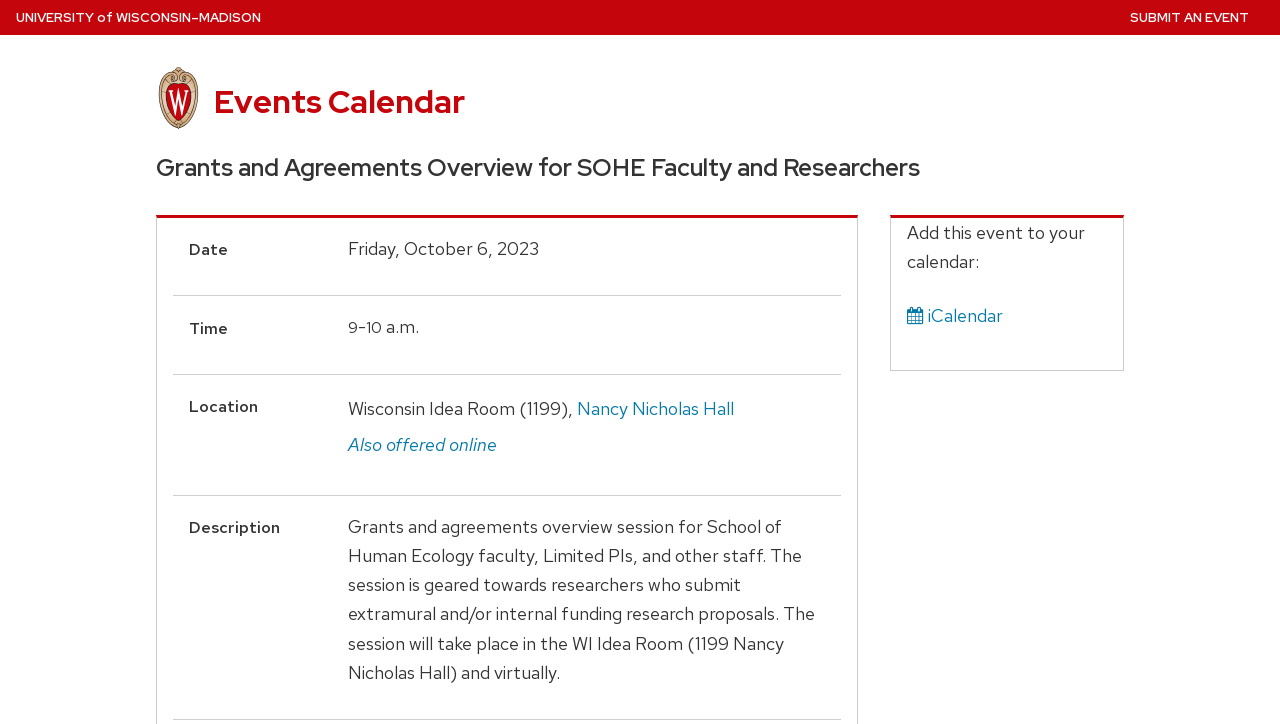What is the event date?
Based on the image, respond with a single word or phrase.

Friday, October 6, 2023